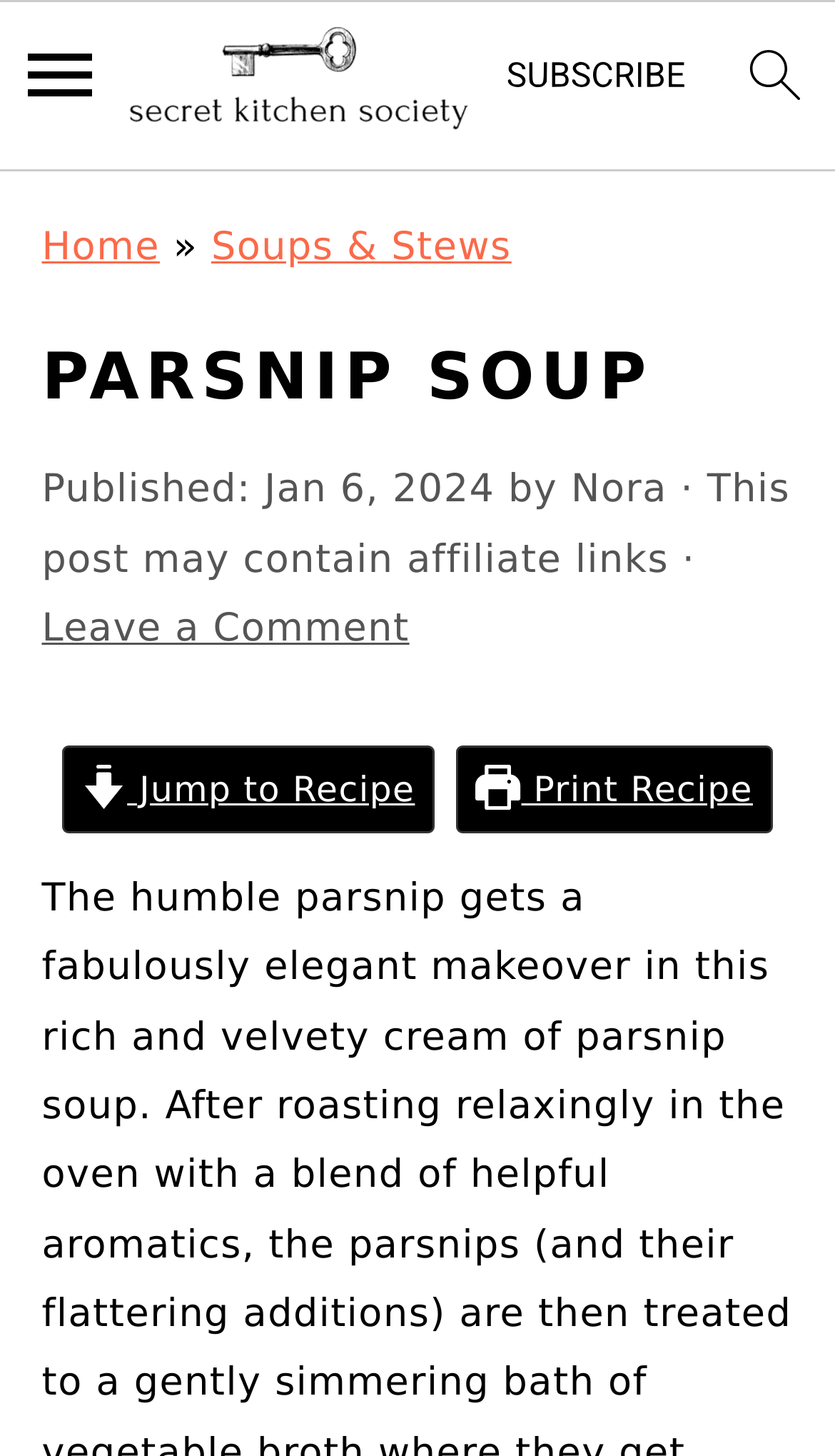Who is the author of the post?
Provide a one-word or short-phrase answer based on the image.

Nora